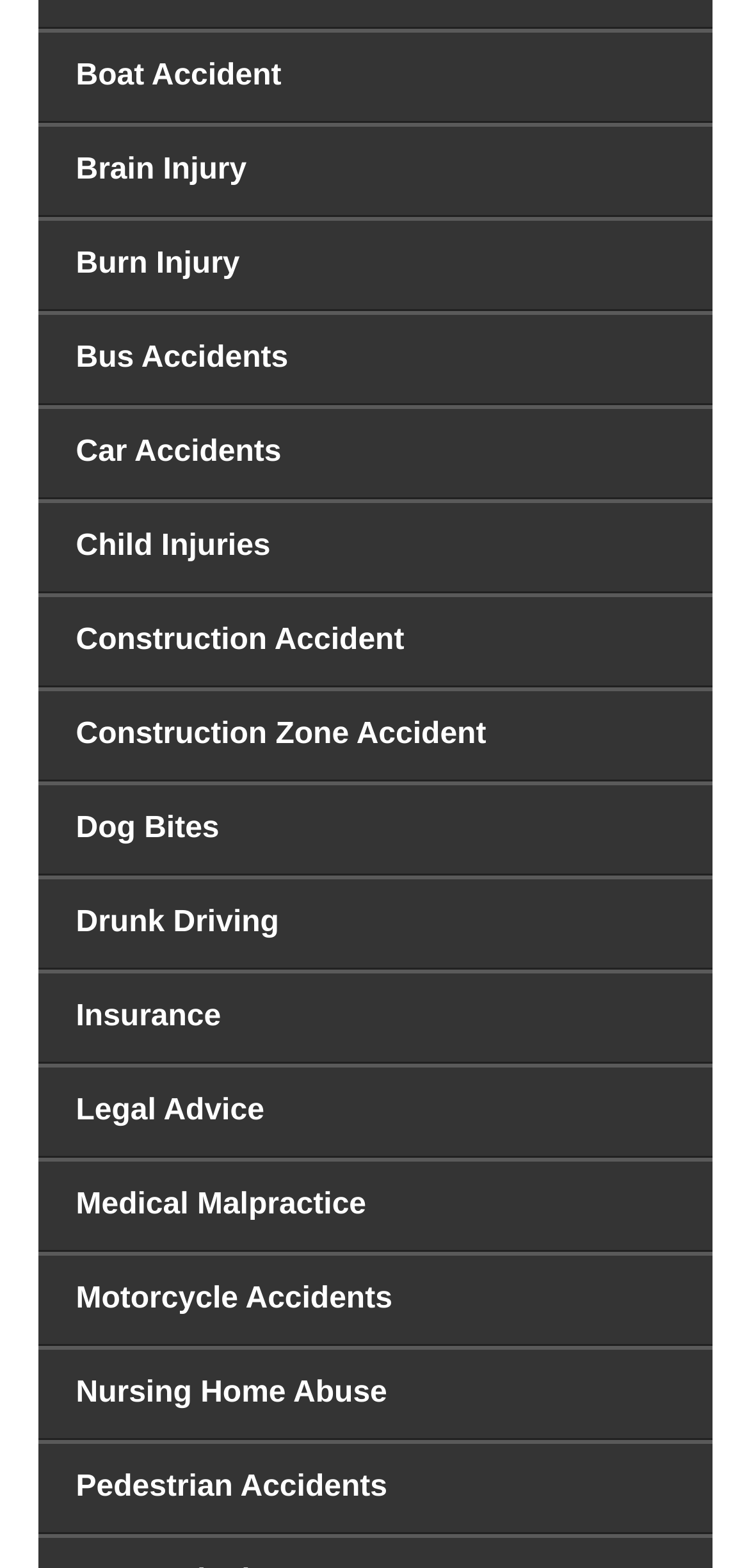Determine the bounding box coordinates in the format (top-left x, top-left y, bottom-right x, bottom-right y). Ensure all values are floating point numbers between 0 and 1. Identify the bounding box of the UI element described by: Insurance

[0.05, 0.621, 0.95, 0.679]